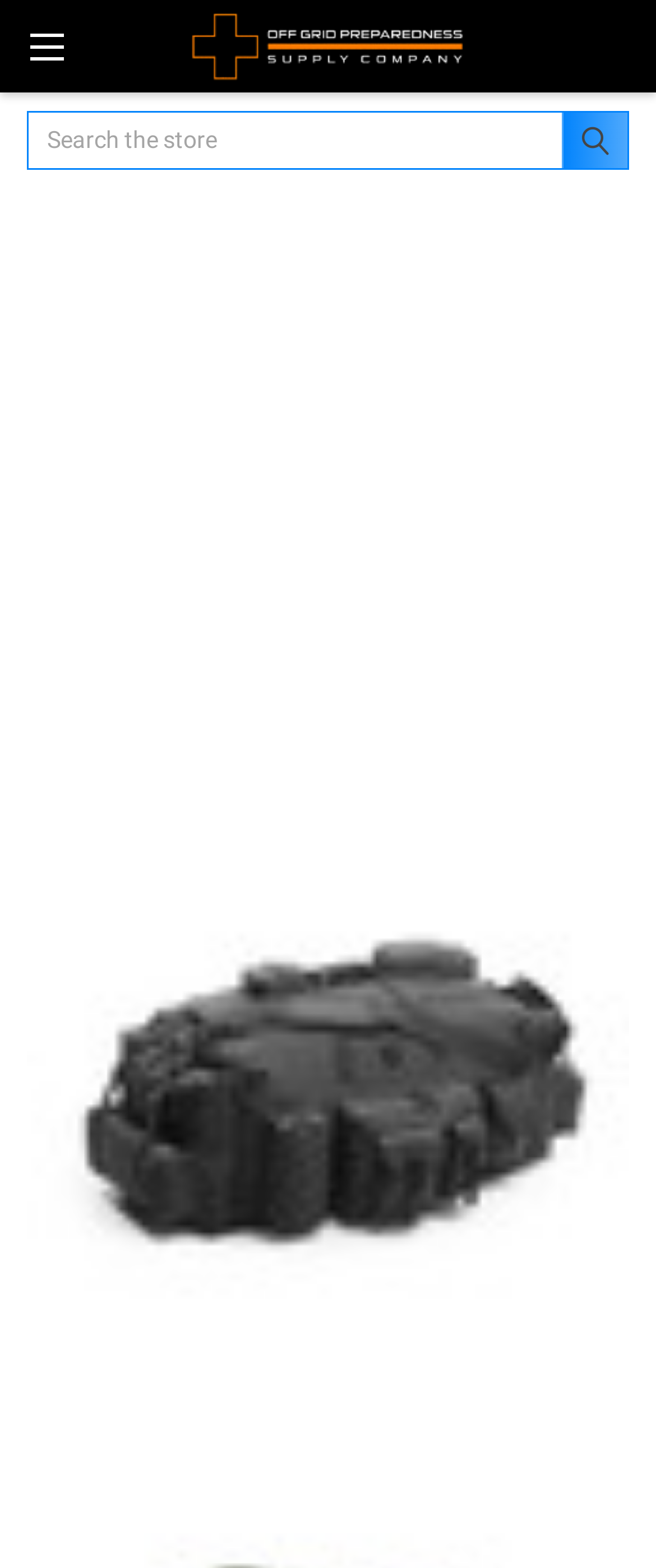Determine the webpage's heading and output its text content.

Voodoo Tactical Mojo Load-Out Bag with Backpack Straps